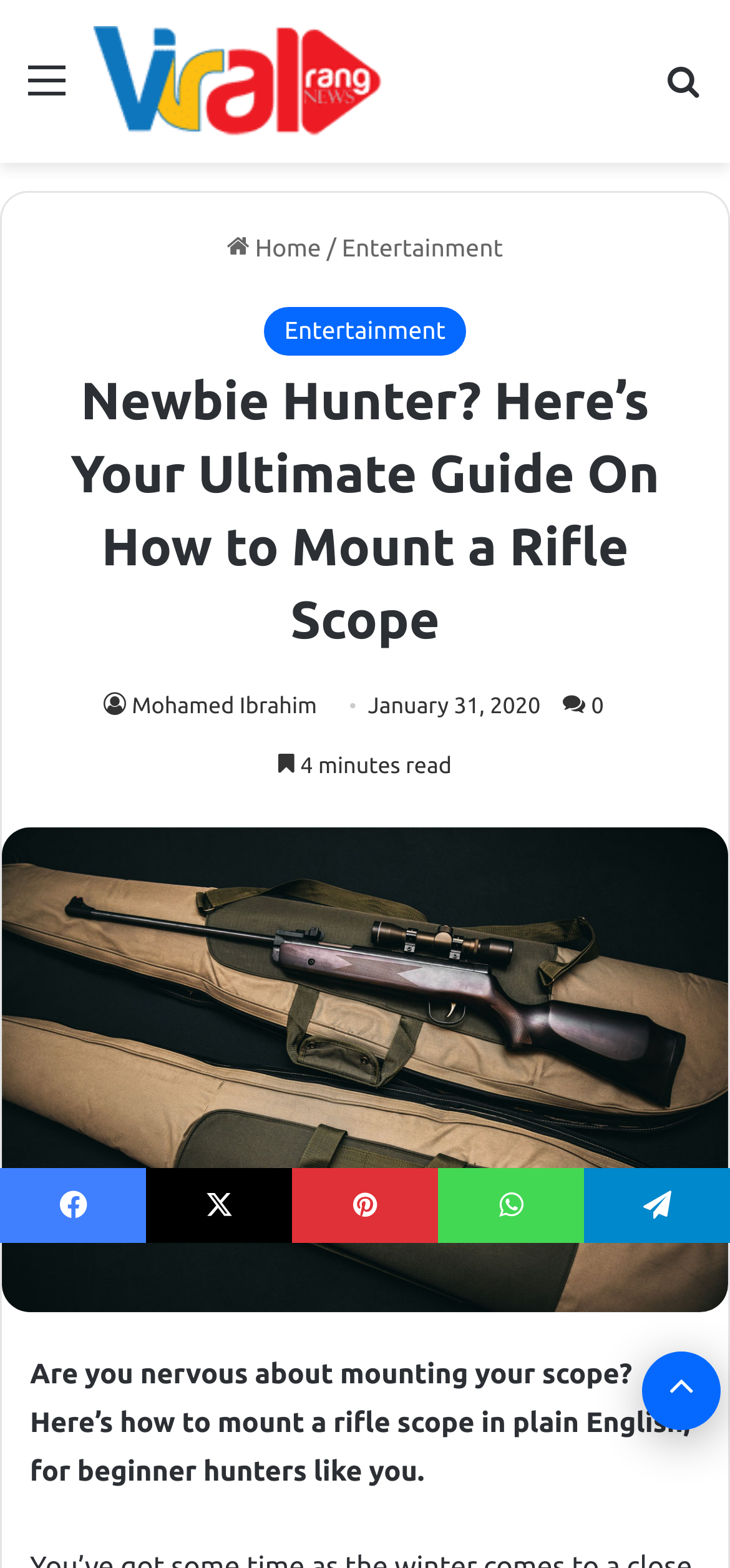What is the main heading displayed on the webpage? Please provide the text.

Newbie Hunter? Here’s Your Ultimate Guide On How to Mount a Rifle Scope